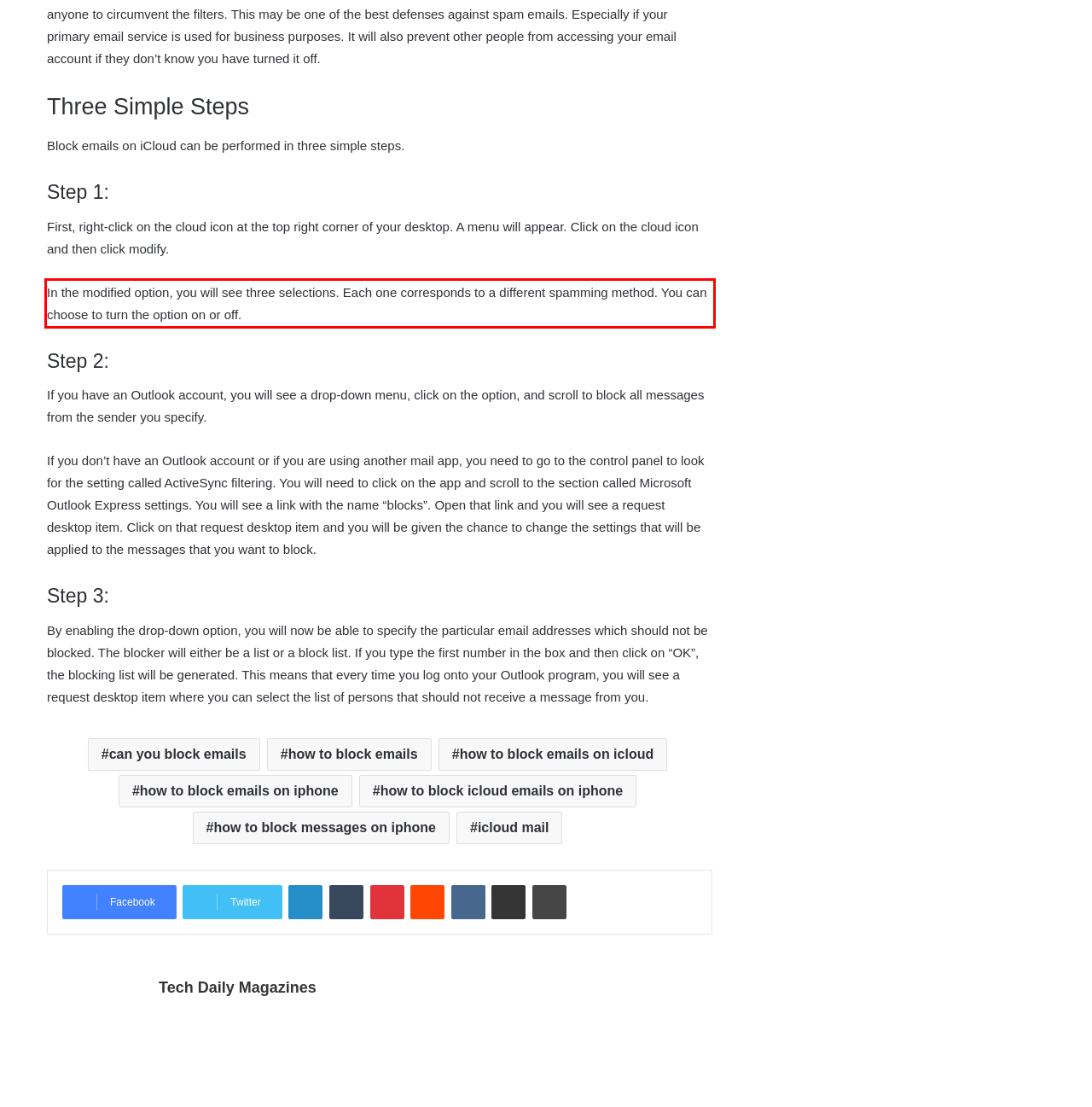Observe the screenshot of the webpage, locate the red bounding box, and extract the text content within it.

In the modified option, you will see three selections. Each one corresponds to a different spamming method. You can choose to turn the option on or off.